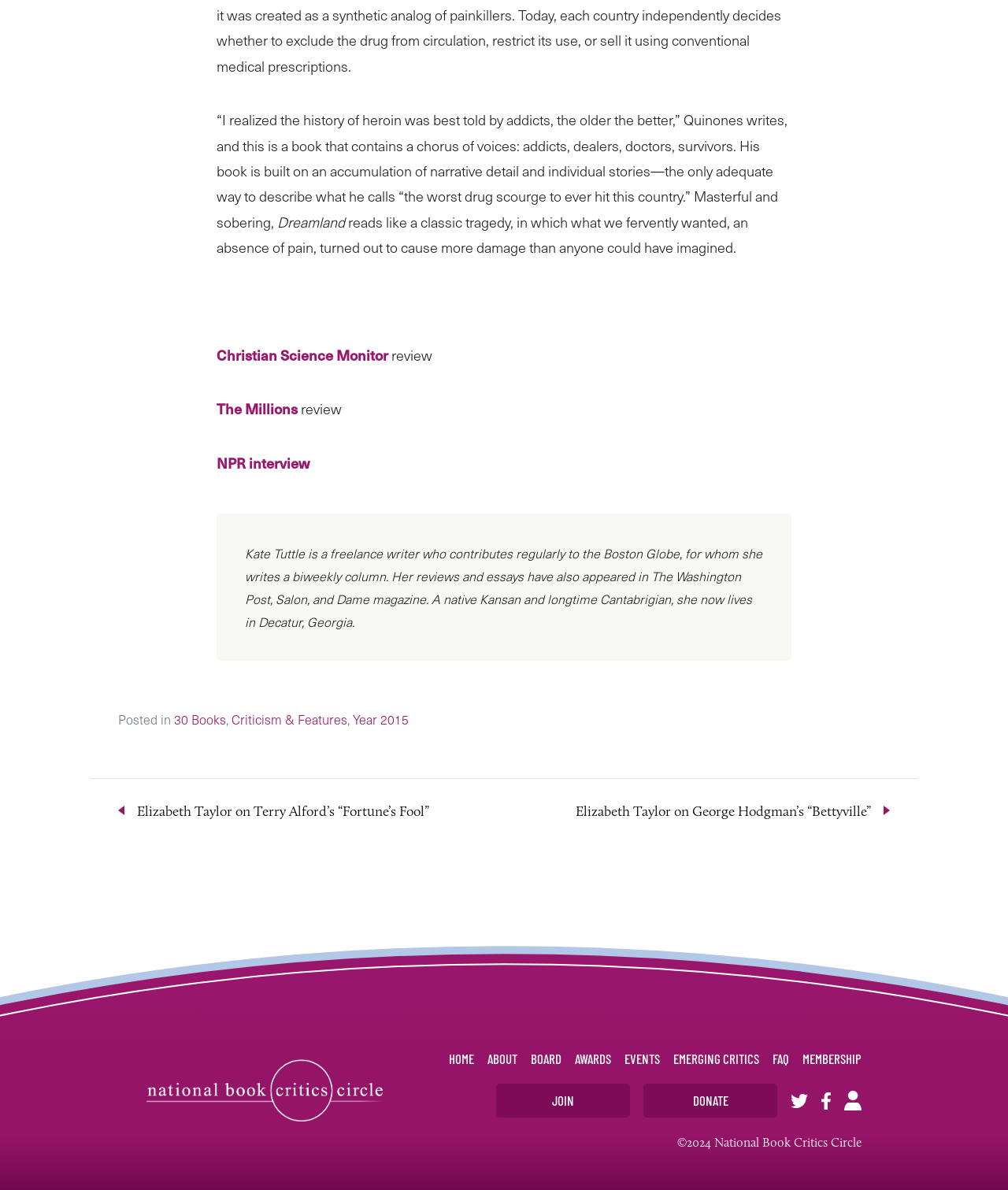Who is the author of the book being reviewed?
Look at the image and respond with a one-word or short-phrase answer.

Not mentioned